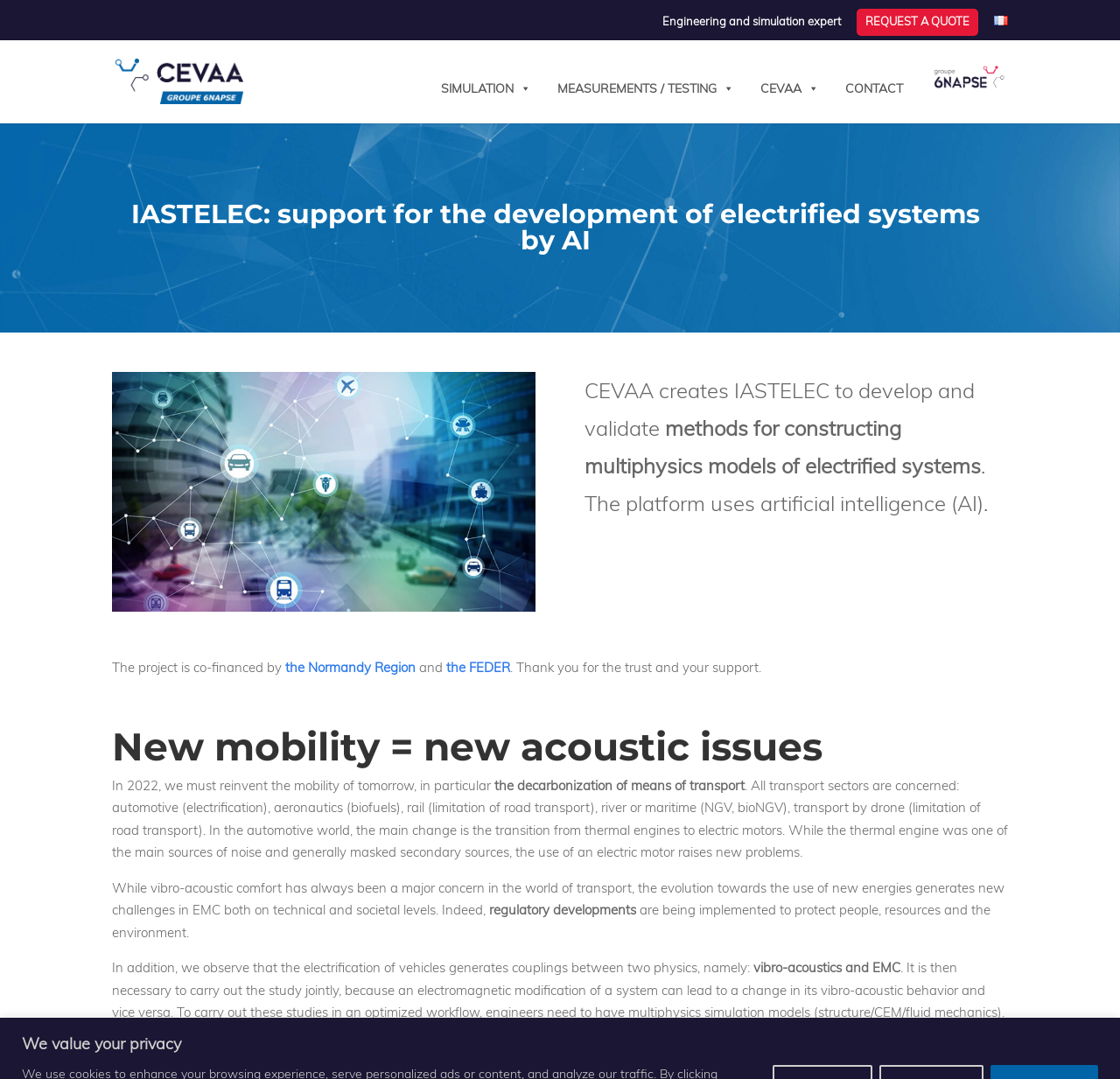What is the role of CEVAA?
Using the image as a reference, answer the question in detail.

According to the webpage, CEVAA creates IASTELEC, which is a platform that develops and validates methods for constructing multiphysics models of electrified systems using Artificial Intelligence (AI).